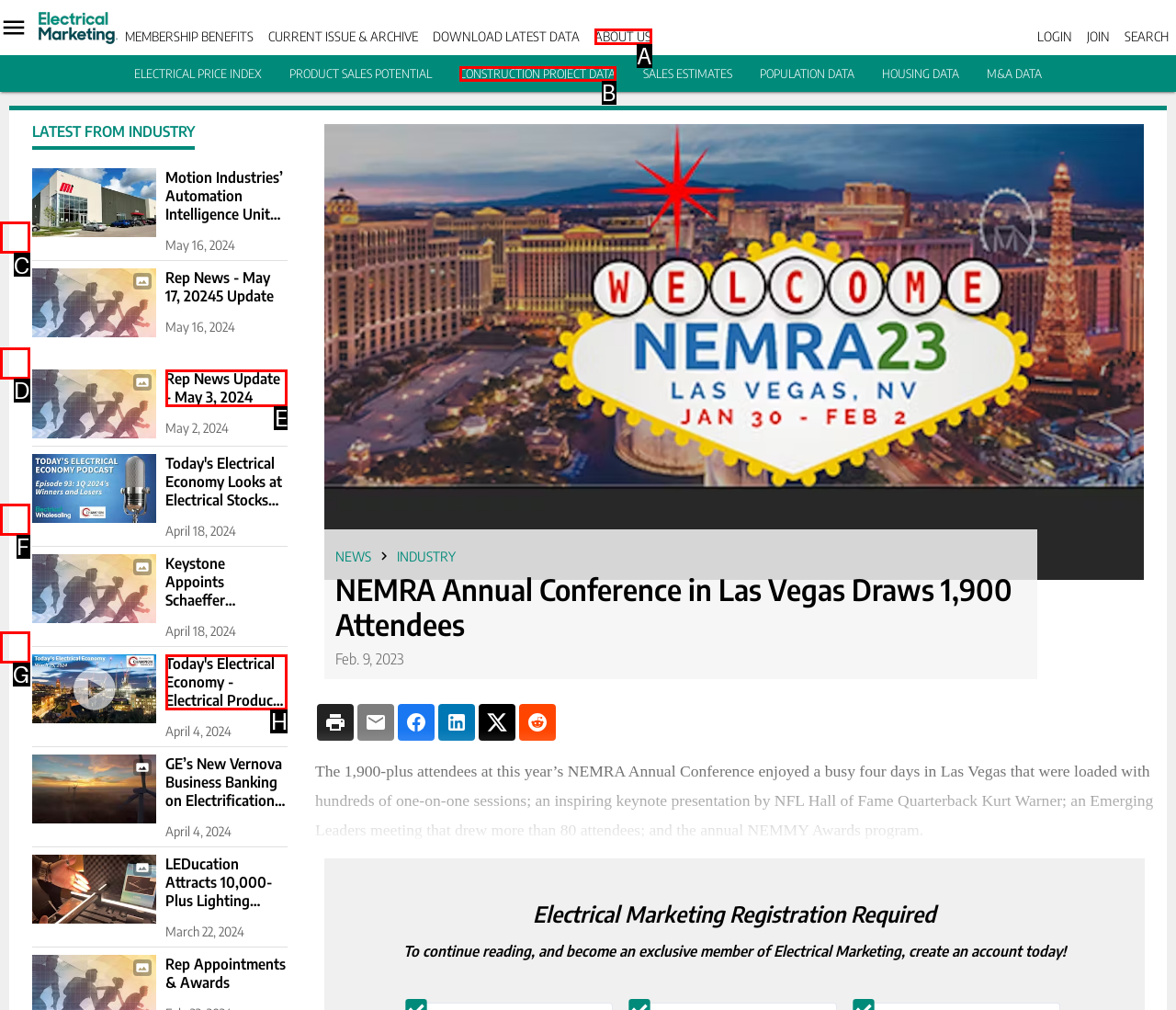Identify the HTML element you need to click to achieve the task: View the 'Electrical Price Index' data. Respond with the corresponding letter of the option.

C